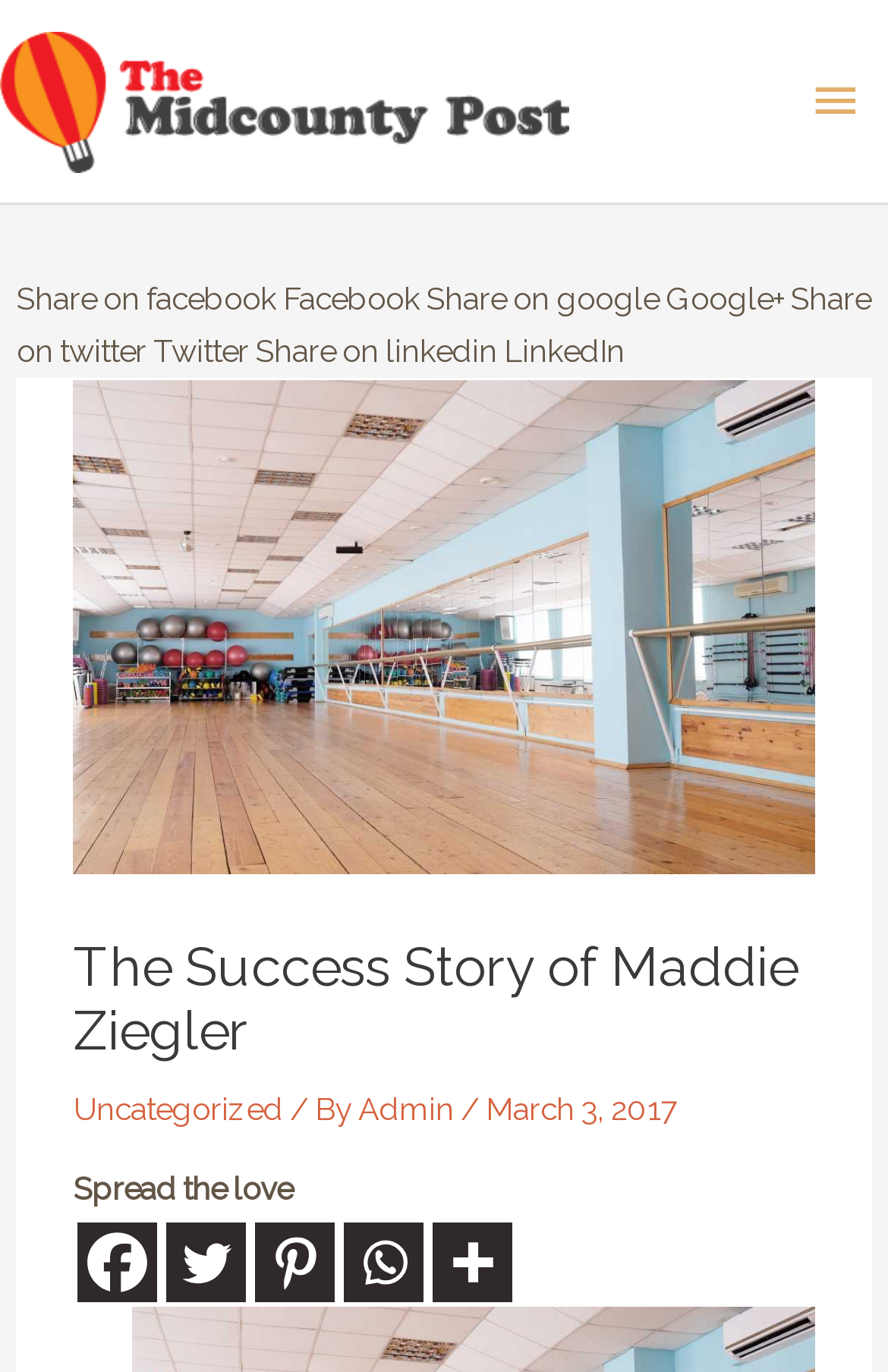Refer to the image and provide a thorough answer to this question:
What is the name of the website?

I determined the answer by looking at the link element at the top of the webpage, which has the text 'The Midcounty Post'.